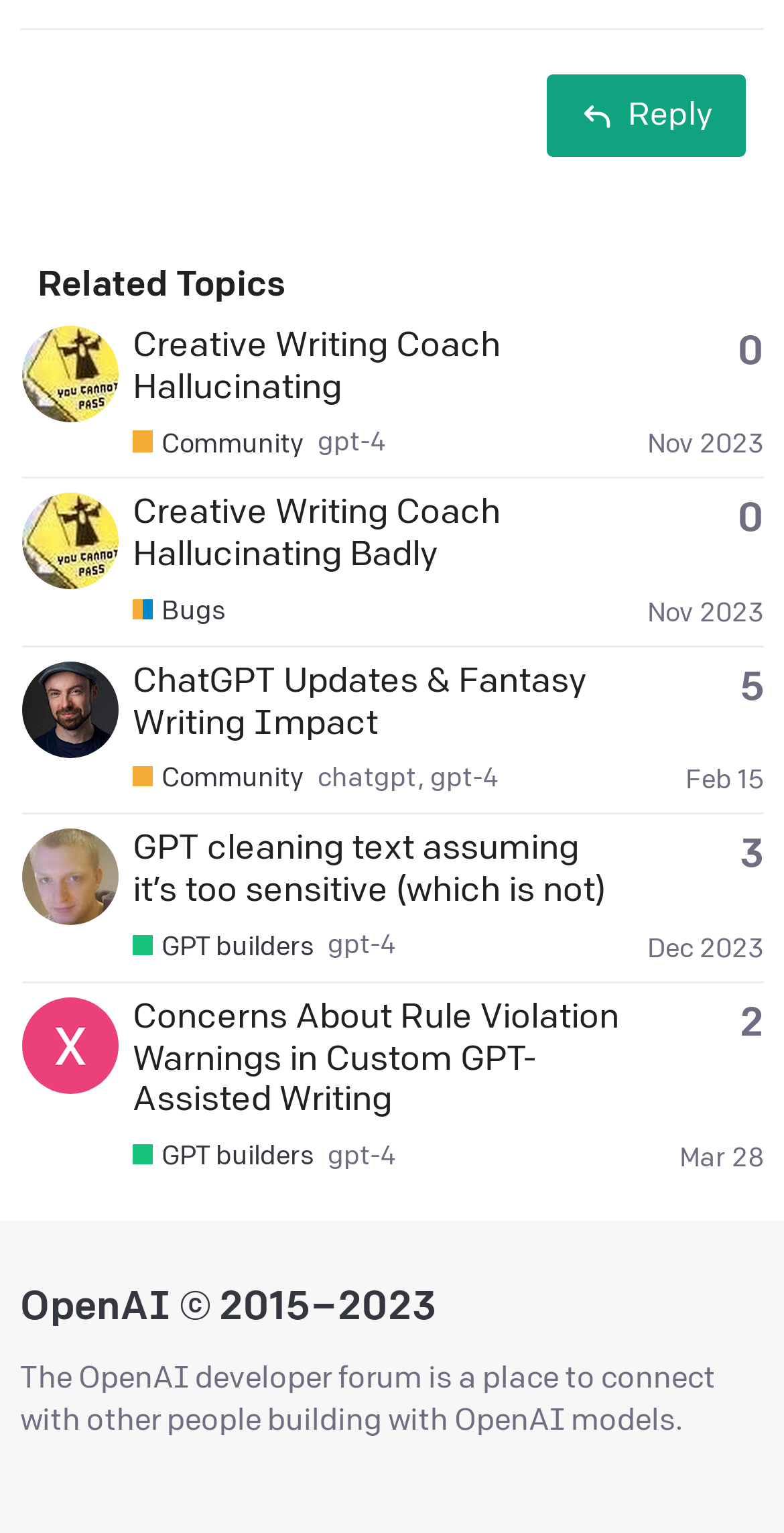How many replies does the third topic have?
Relying on the image, give a concise answer in one word or a brief phrase.

5